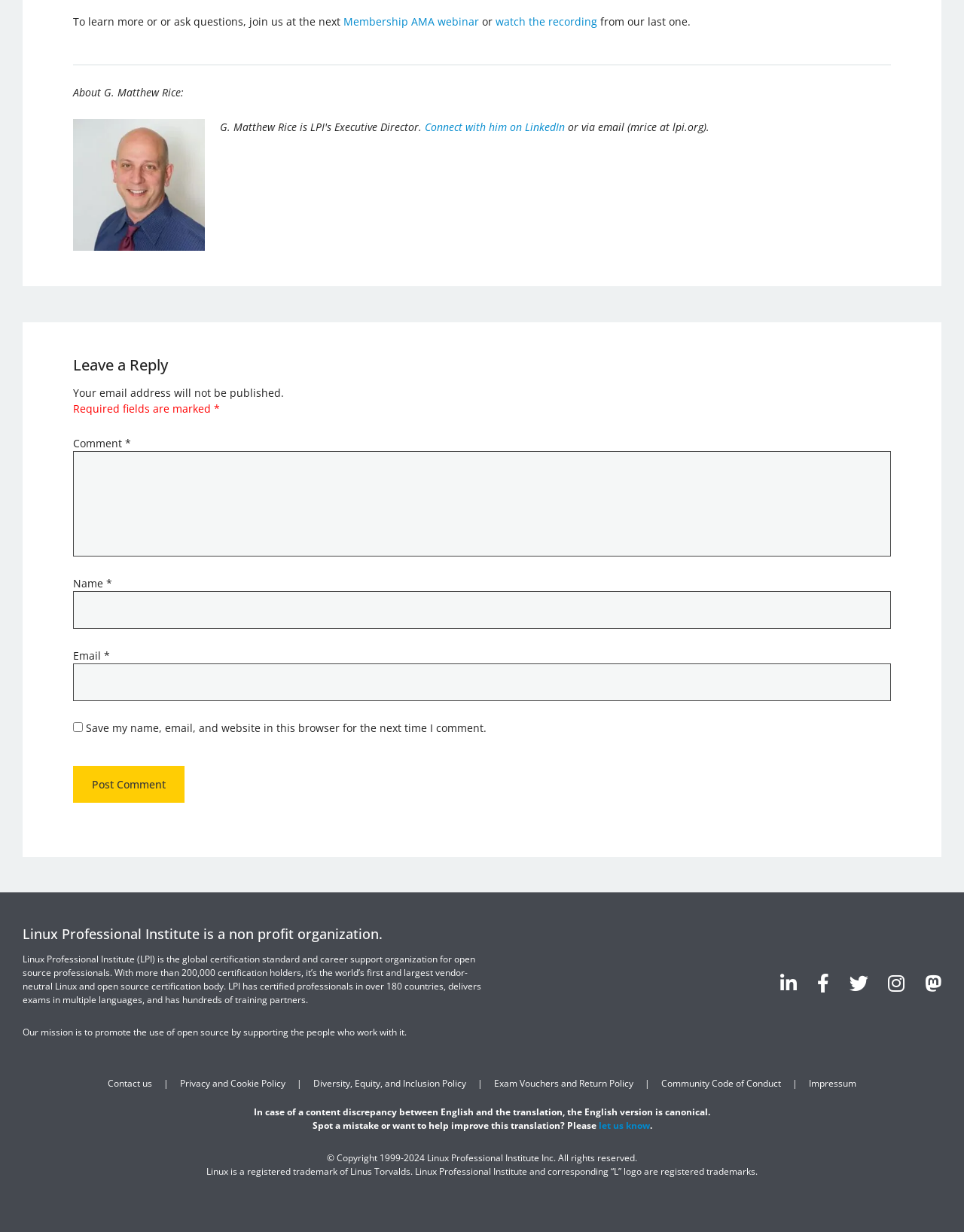Determine the bounding box coordinates for the area that needs to be clicked to fulfill this task: "Join the Membership AMA webinar". The coordinates must be given as four float numbers between 0 and 1, i.e., [left, top, right, bottom].

[0.356, 0.012, 0.497, 0.023]